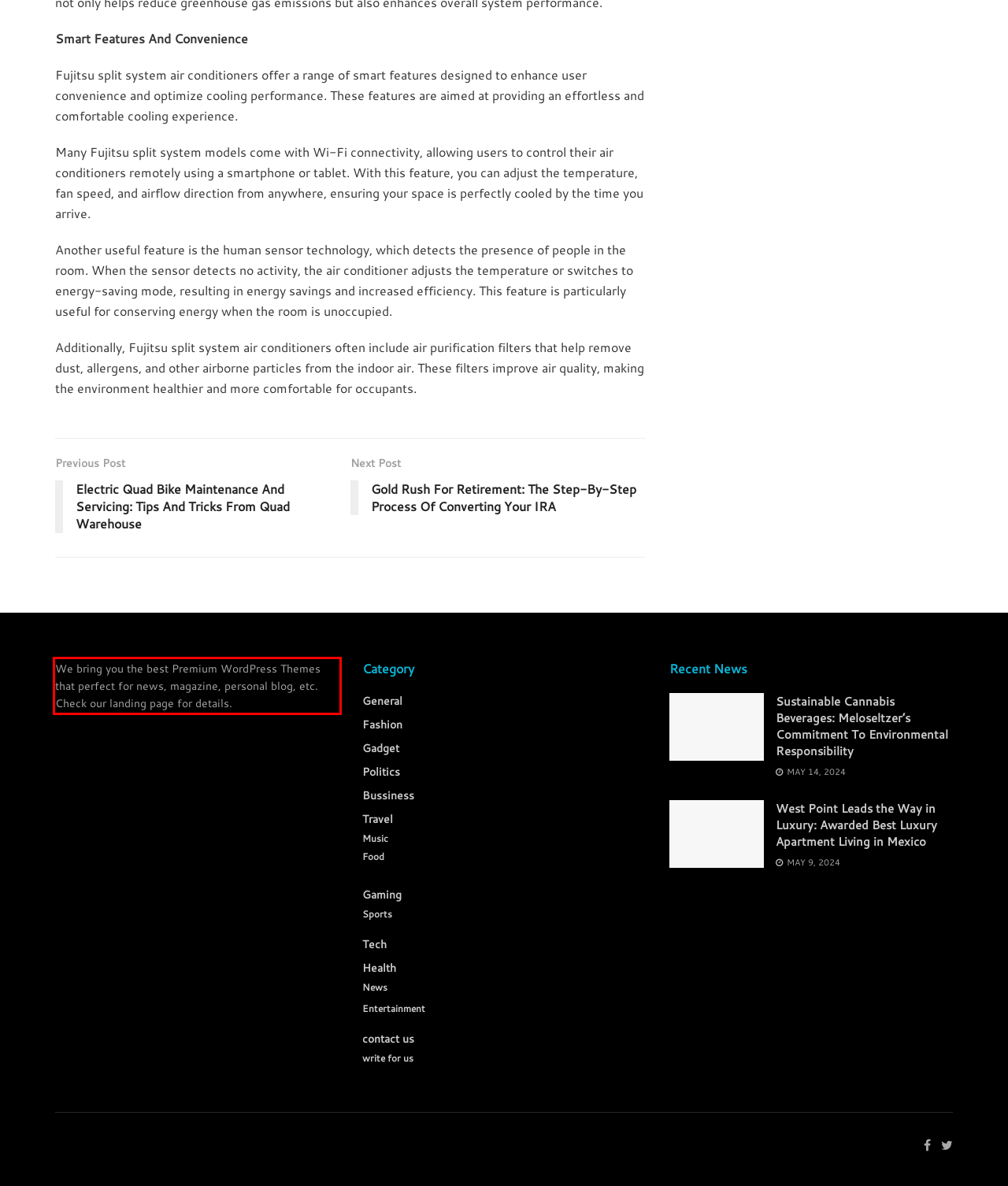Please extract the text content within the red bounding box on the webpage screenshot using OCR.

We bring you the best Premium WordPress Themes that perfect for news, magazine, personal blog, etc. Check our landing page for details.